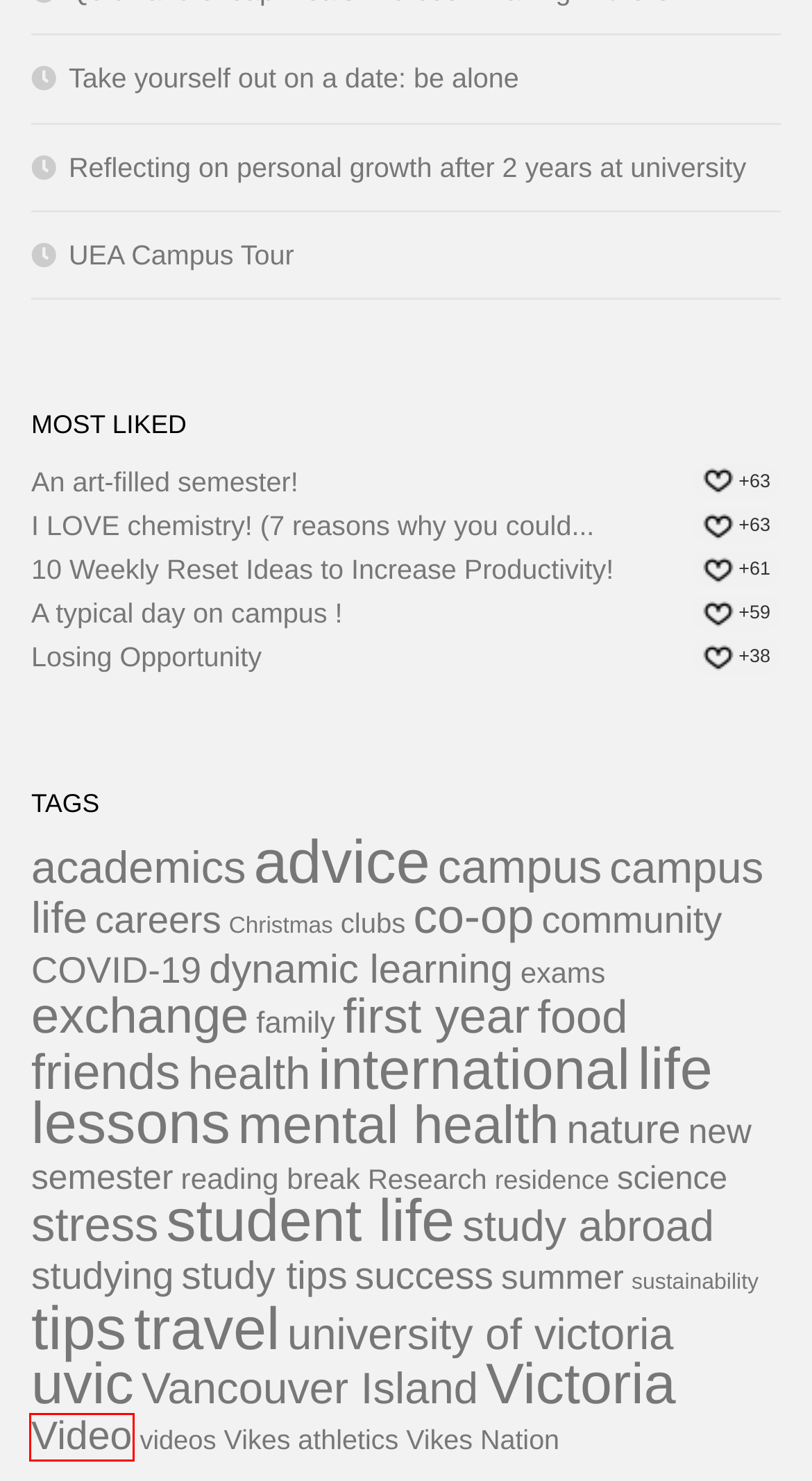You are provided with a screenshot of a webpage that has a red bounding box highlighting a UI element. Choose the most accurate webpage description that matches the new webpage after clicking the highlighted element. Here are your choices:
A. I LOVE chemistry! (7 reasons why you could too.) – MyUVic Life
B. 10 Weekly Reset Ideas to Increase Productivity! – MyUVic Life
C. dynamic learning – MyUVic Life
D. A Crash Course to UVic Psychology for Prospective or Current Students – MyUVic Life
E. A typical day on campus ! – MyUVic Life
F. Losing Opportunity – MyUVic Life
G. Featured – MyUVic Life
H. Video – MyUVic Life

H